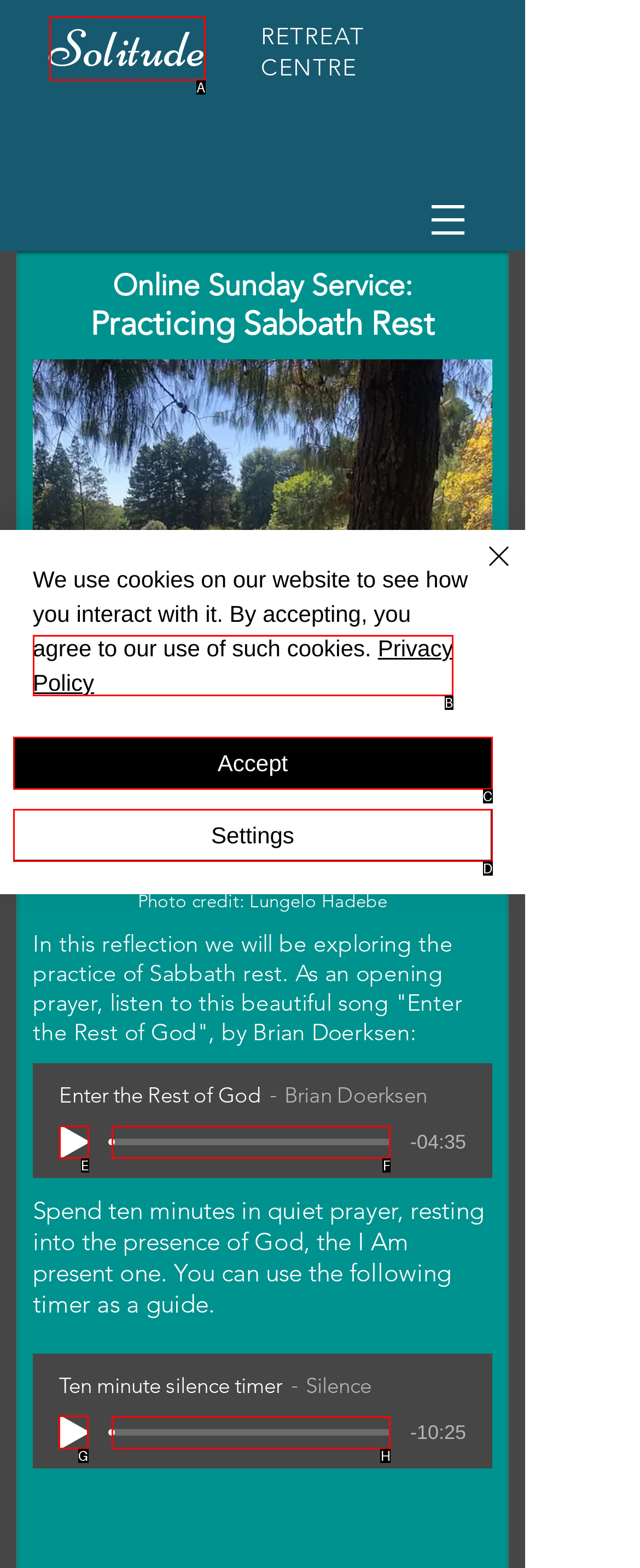Tell me which one HTML element I should click to complete the following task: Start the ten minute silence timer Answer with the option's letter from the given choices directly.

G